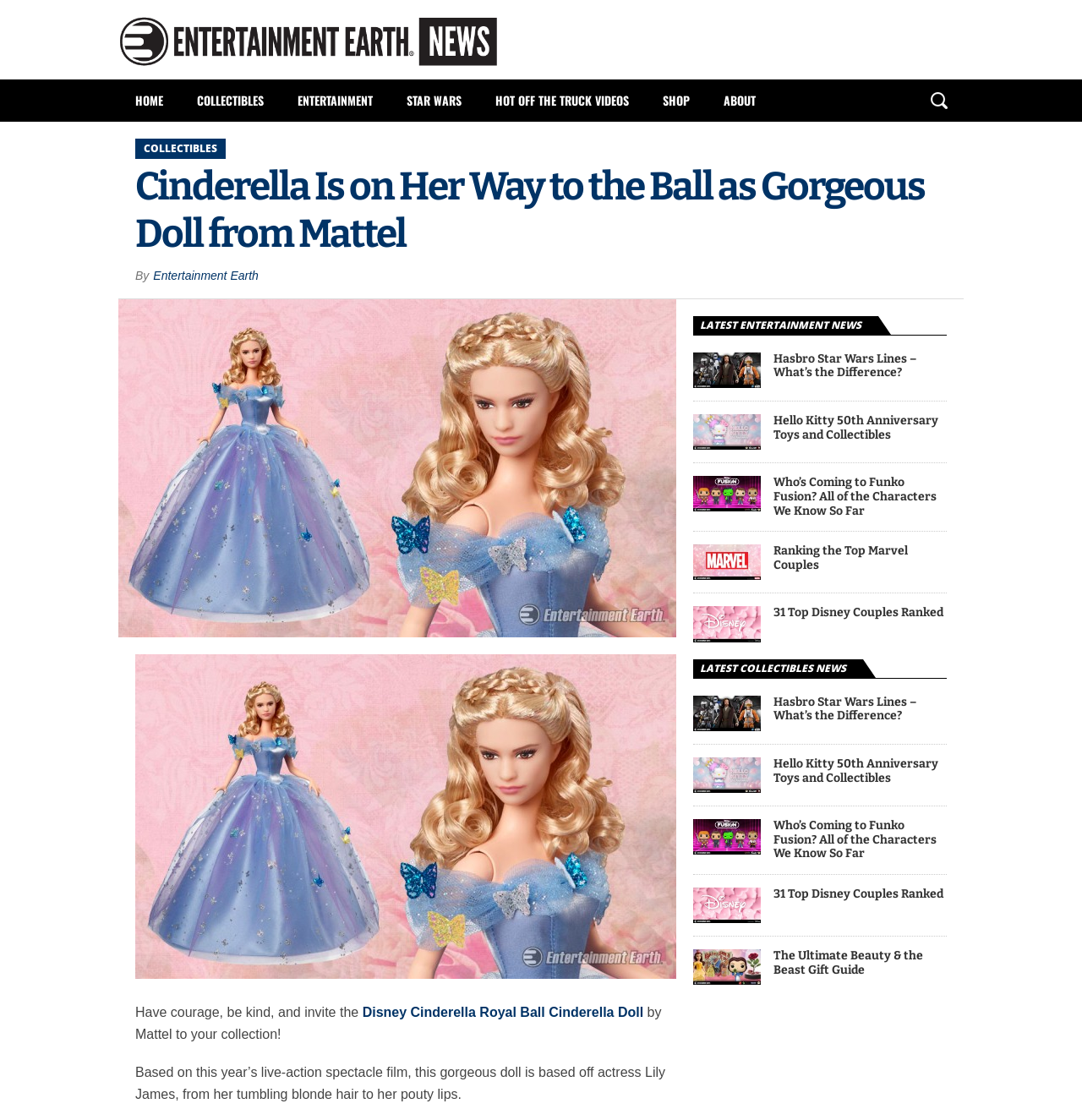Use a single word or phrase to answer the question:
What is the company that produced the doll?

Mattel